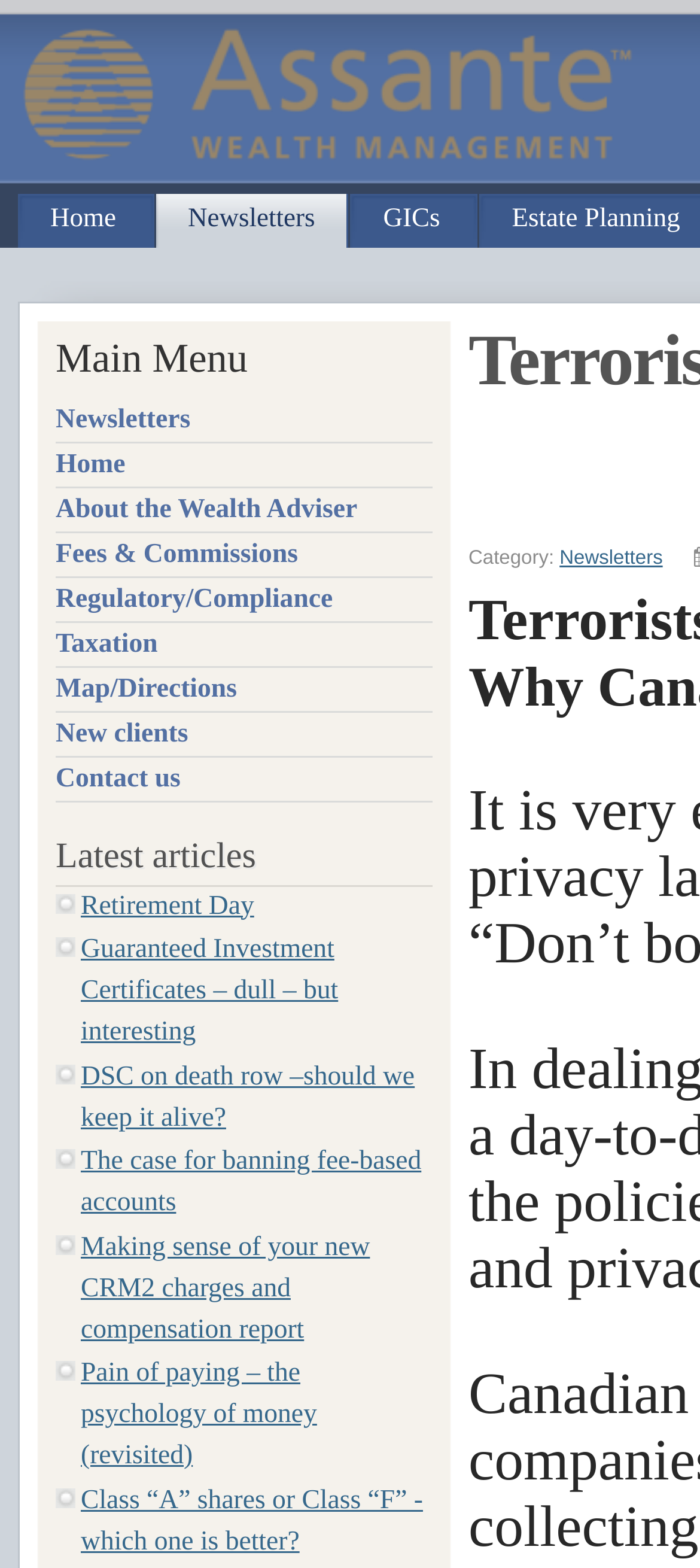What is the title of the section below the main menu?
Provide a short answer using one word or a brief phrase based on the image.

Latest articles